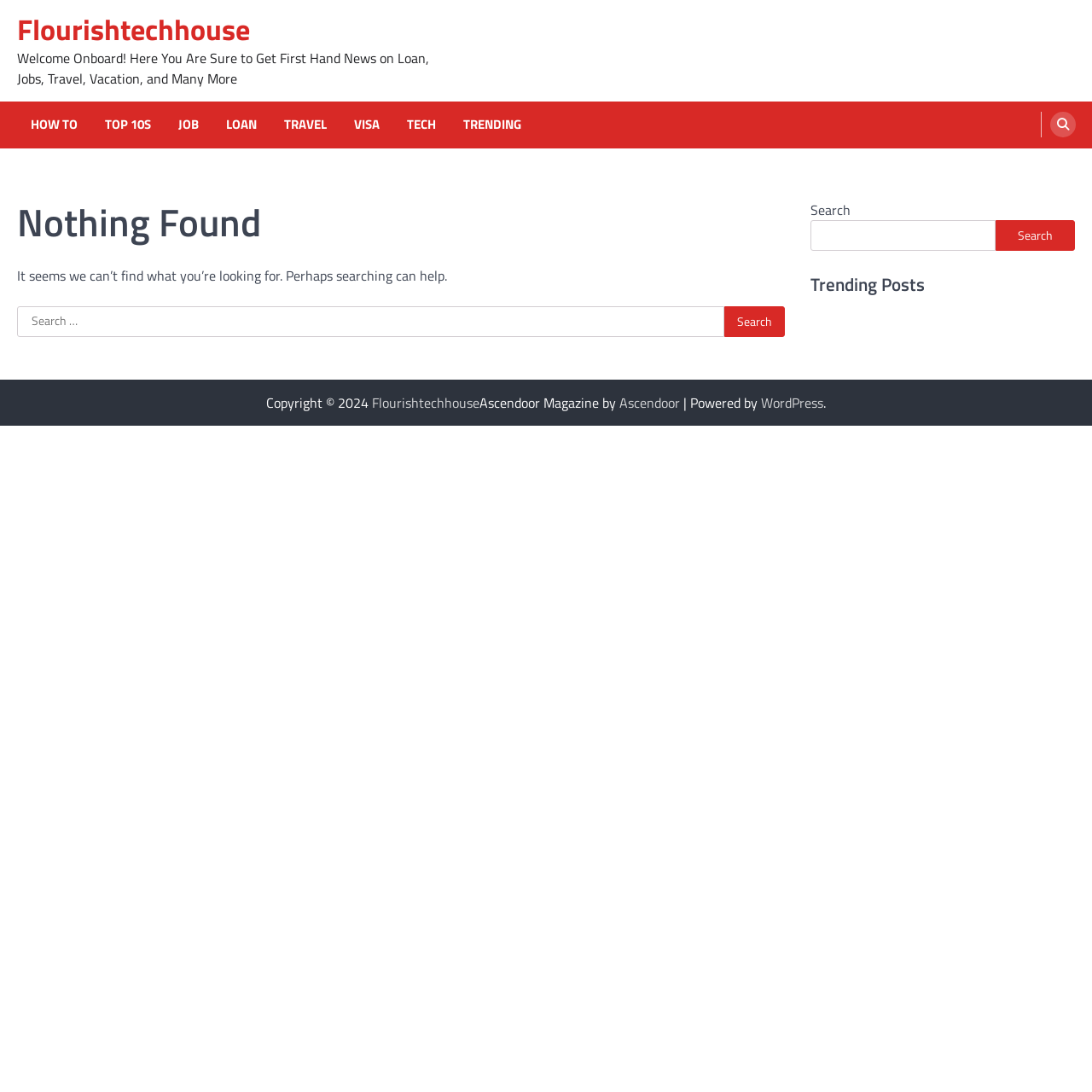Give the bounding box coordinates for the element described as: "Travel".

[0.254, 0.105, 0.305, 0.123]